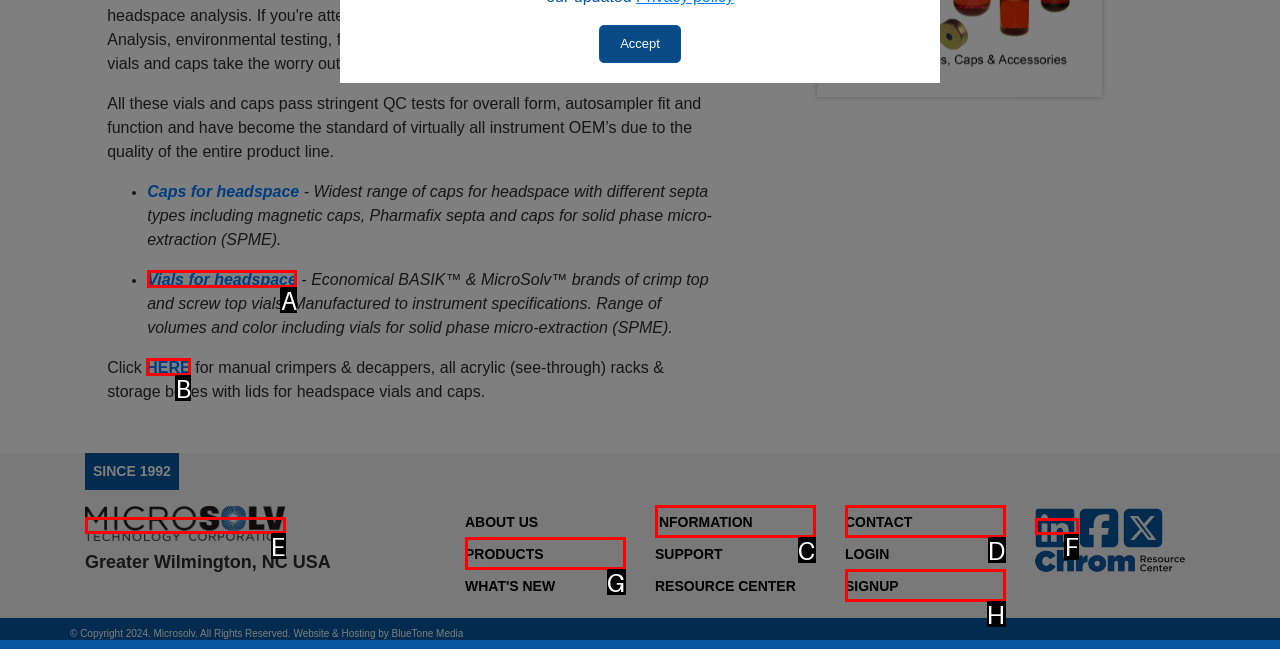Match the following description to a UI element: SIGNUP
Provide the letter of the matching option directly.

H